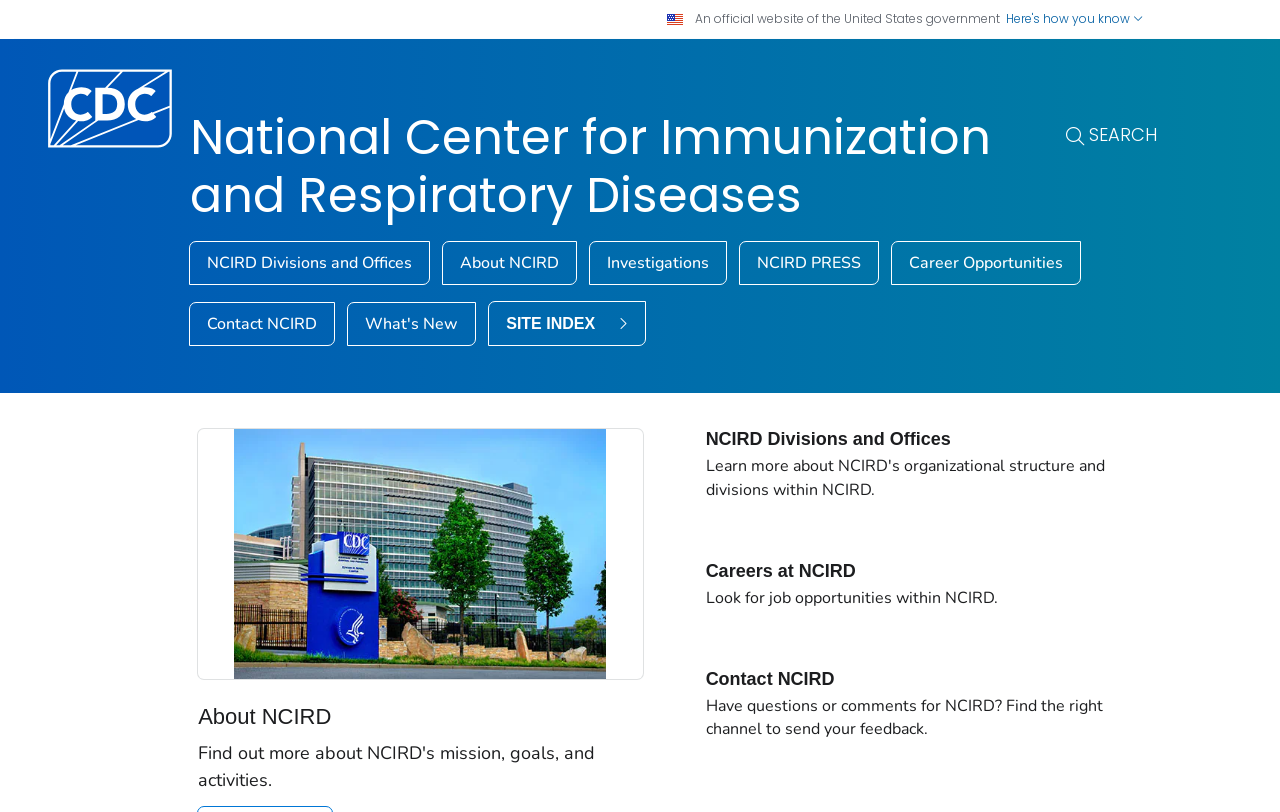Identify the bounding box coordinates for the UI element described as: "Here's how you know".

[0.798, 0.015, 0.893, 0.032]